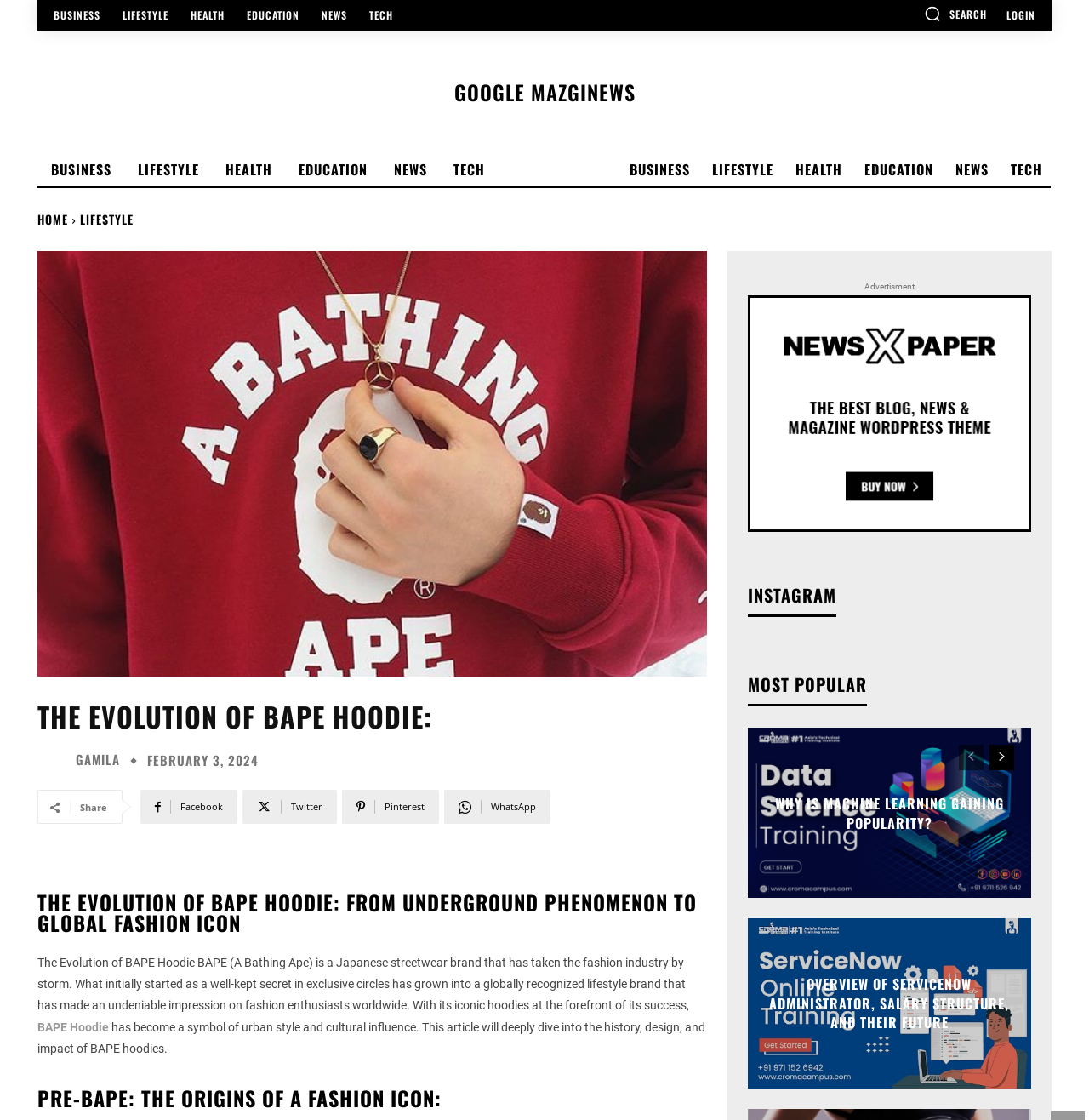What is the date mentioned in the article?
Please provide a single word or phrase in response based on the screenshot.

February 3, 2024